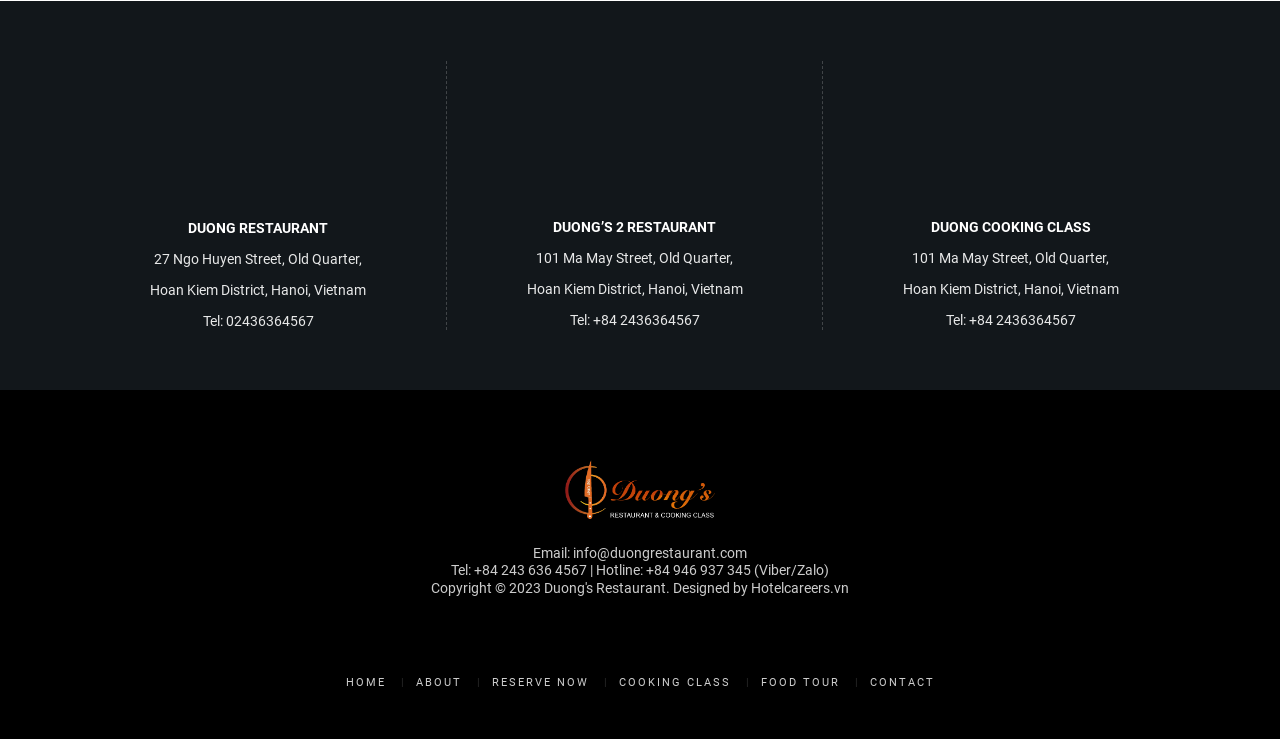Find the bounding box coordinates of the clickable region needed to perform the following instruction: "go to HOME page". The coordinates should be provided as four float numbers between 0 and 1, i.e., [left, top, right, bottom].

[0.27, 0.914, 0.301, 0.932]